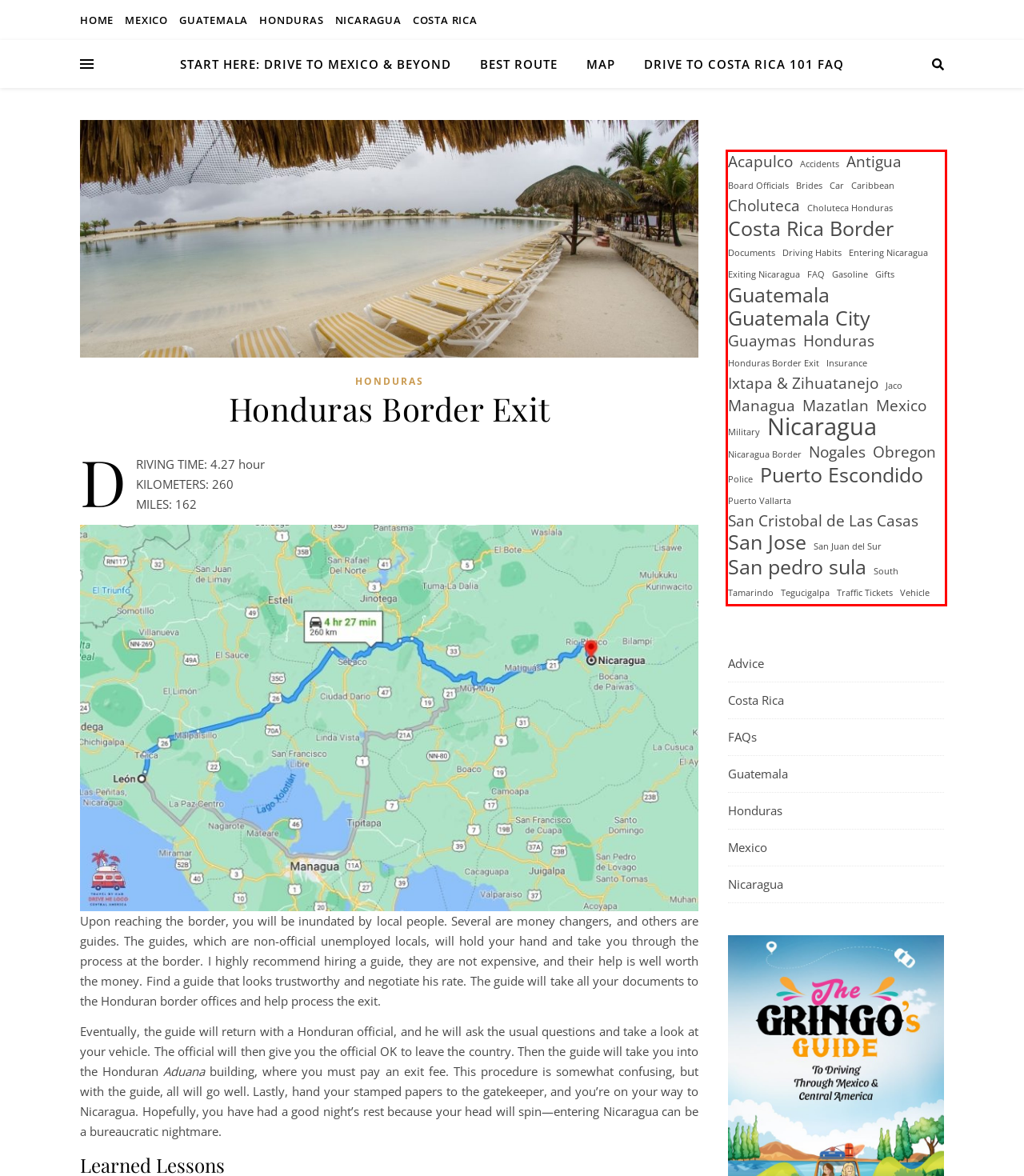Please extract the text content from the UI element enclosed by the red rectangle in the screenshot.

Acapulco Accidents Antigua Board Officials Brides Car Caribbean Choluteca Choluteca Honduras Costa Rica Border Documents Driving Habits Entering Nicaragua Exiting Nicaragua FAQ Gasoline Gifts Guatemala Guatemala City Guaymas Honduras Honduras Border Exit Insurance Ixtapa & Zihuatanejo Jaco Managua Mazatlan Mexico Military Nicaragua Nicaragua Border Nogales Obregon Police Puerto Escondido Puerto Vallarta San Cristobal de Las Casas San Jose San Juan del Sur San pedro sula South Tamarindo Tegucigalpa Traffic Tickets Vehicle